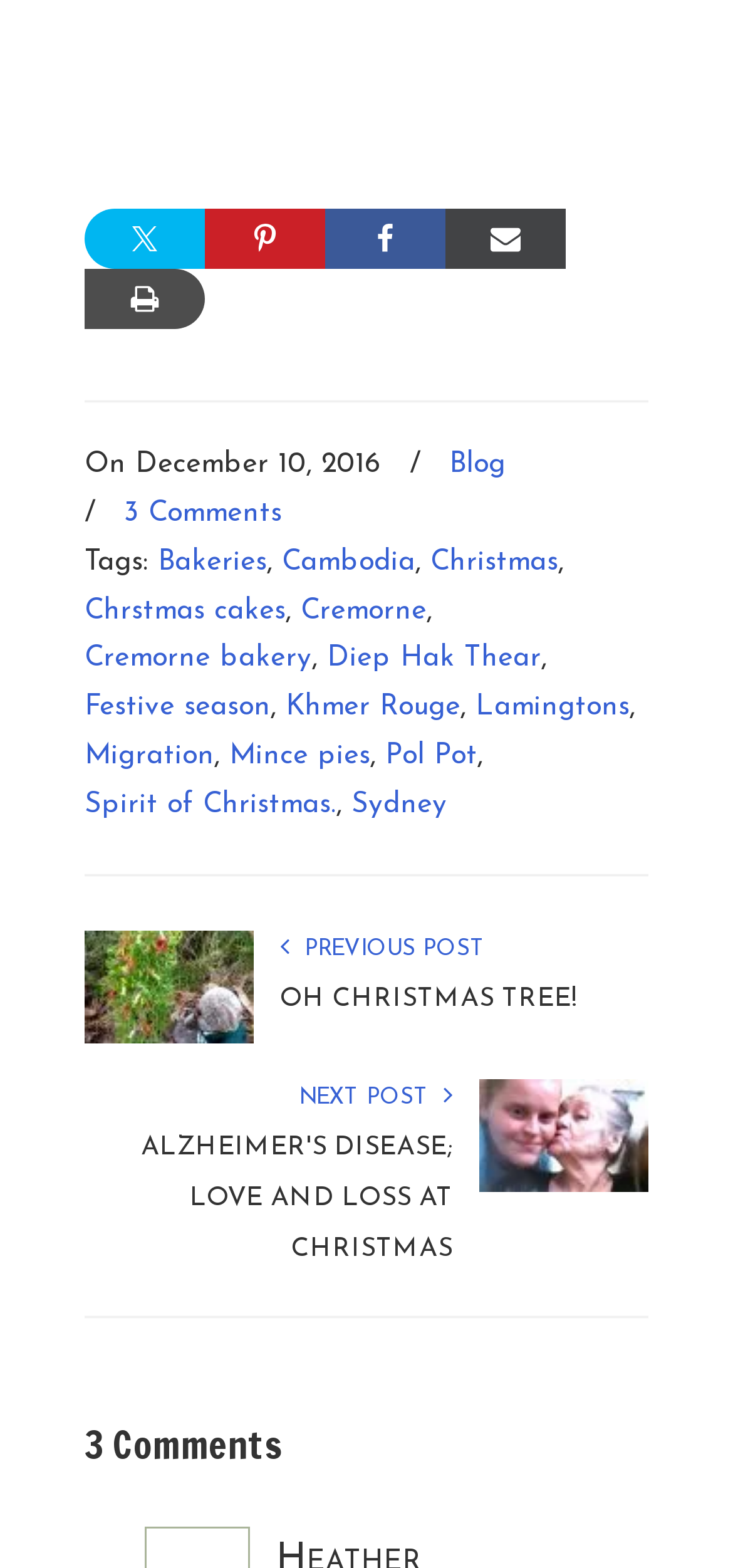Please provide a one-word or short phrase answer to the question:
How many comments are there on the webpage?

3